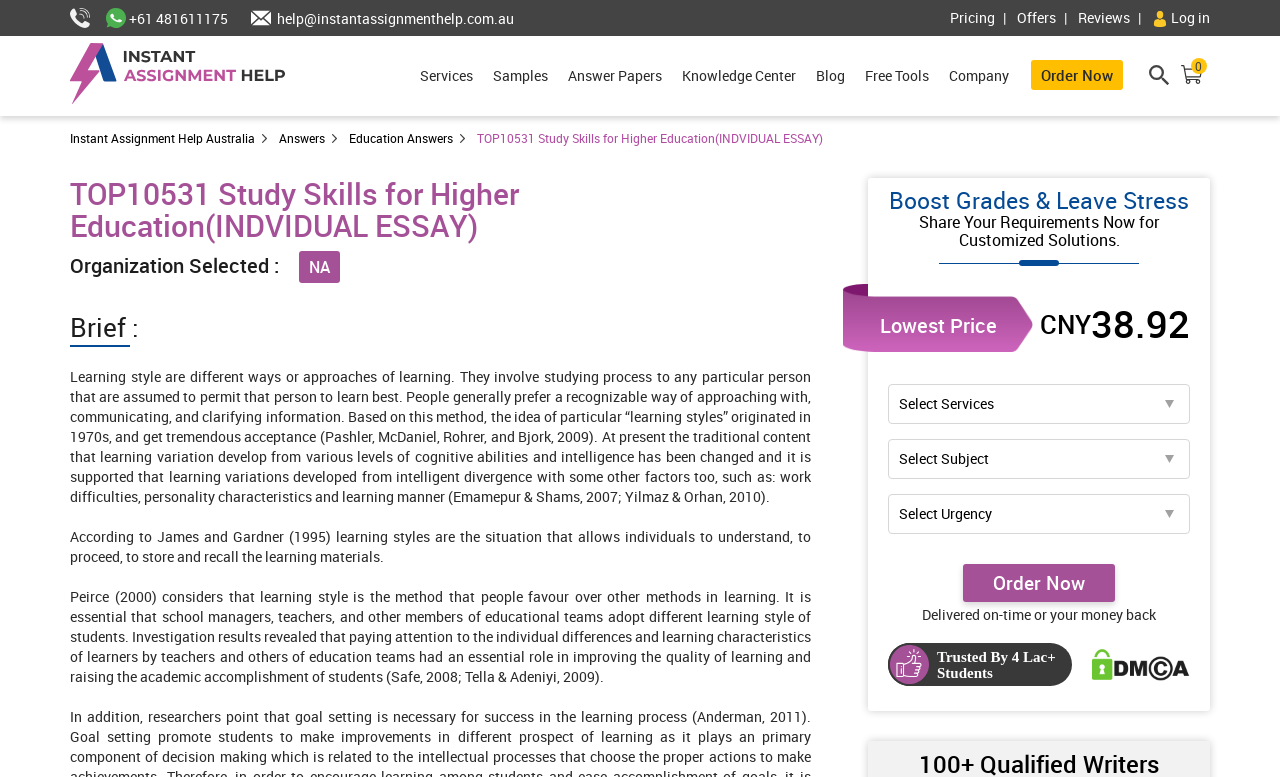Determine the bounding box coordinates of the clickable element necessary to fulfill the instruction: "Click the whatsapp link". Provide the coordinates as four float numbers within the 0 to 1 range, i.e., [left, top, right, bottom].

[0.083, 0.012, 0.178, 0.036]